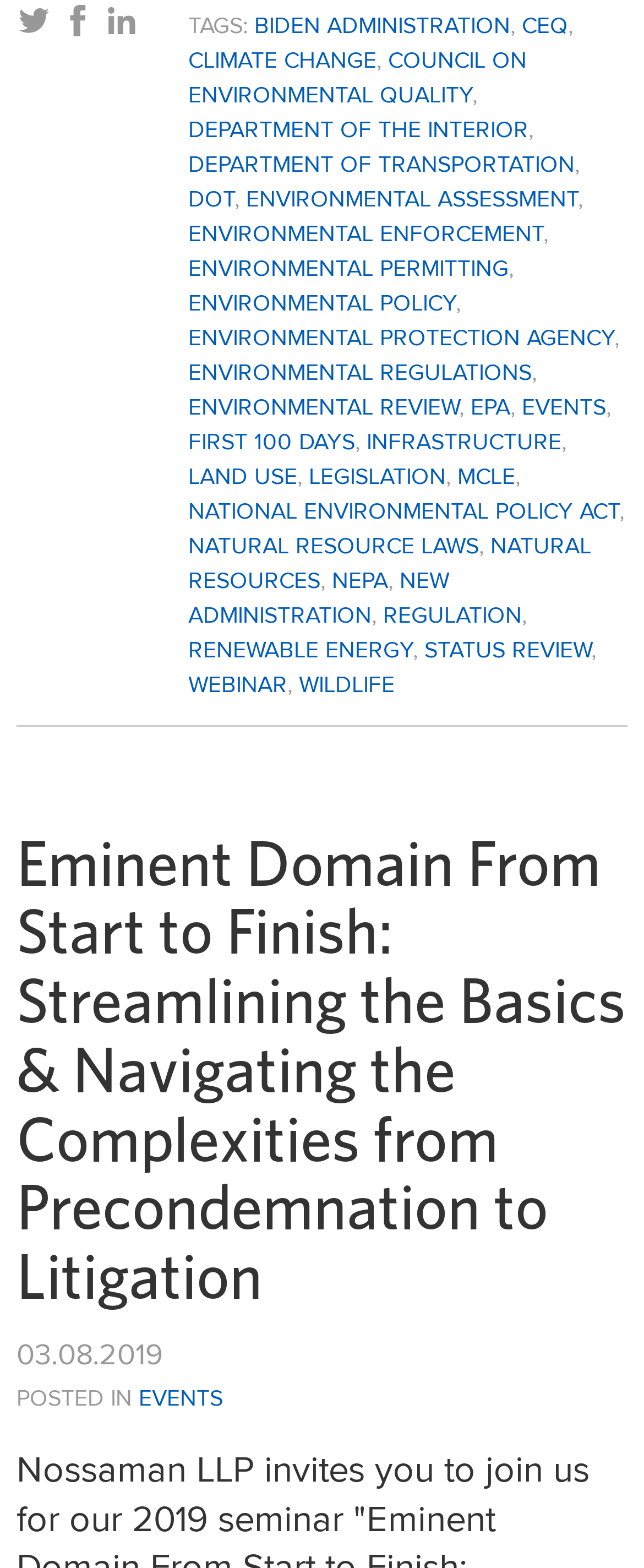Determine the bounding box coordinates of the region I should click to achieve the following instruction: "Expand main menu". Ensure the bounding box coordinates are four float numbers between 0 and 1, i.e., [left, top, right, bottom].

None